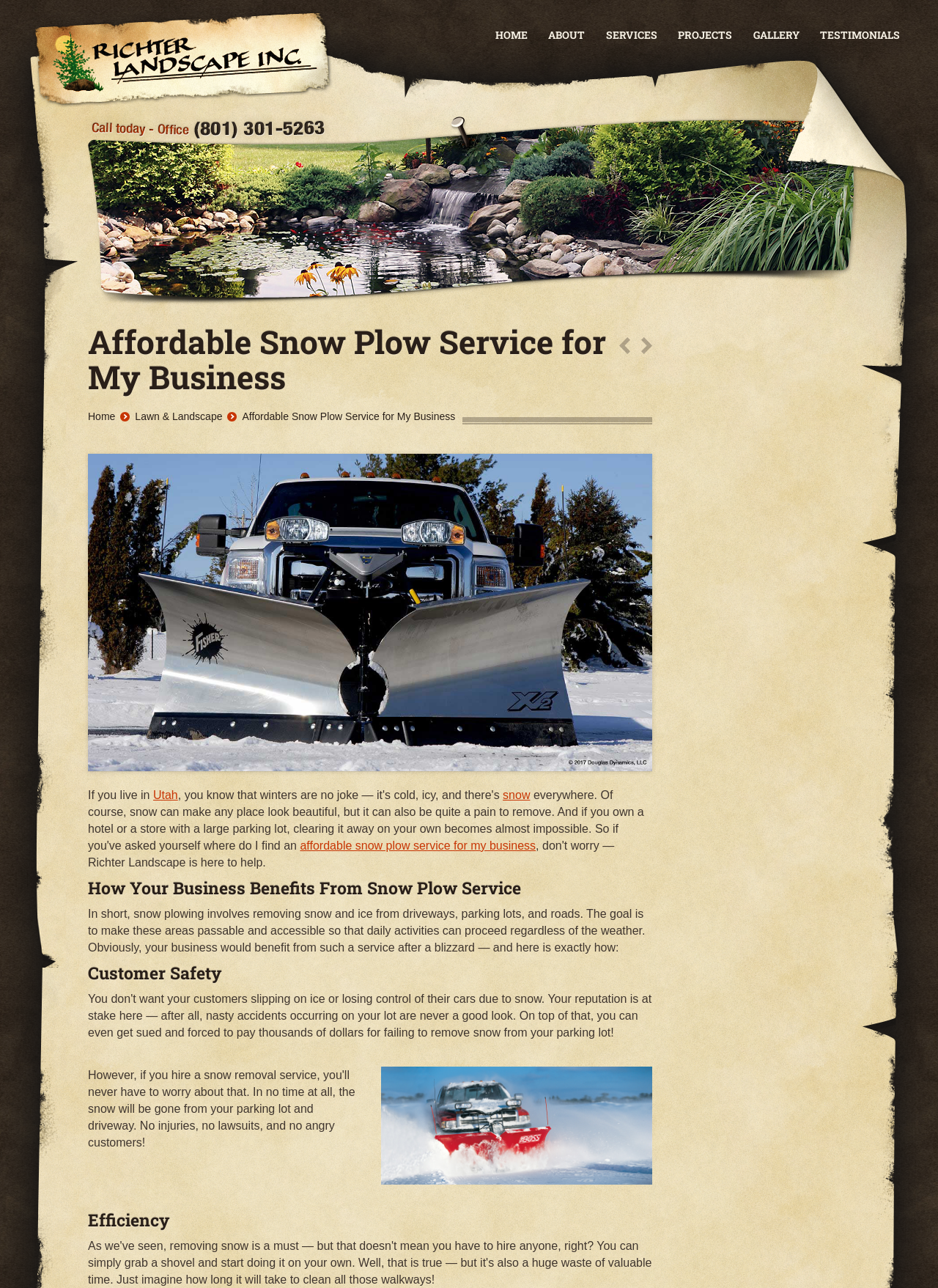What is the purpose of snow plowing?
Using the picture, provide a one-word or short phrase answer.

Make areas passable and accessible